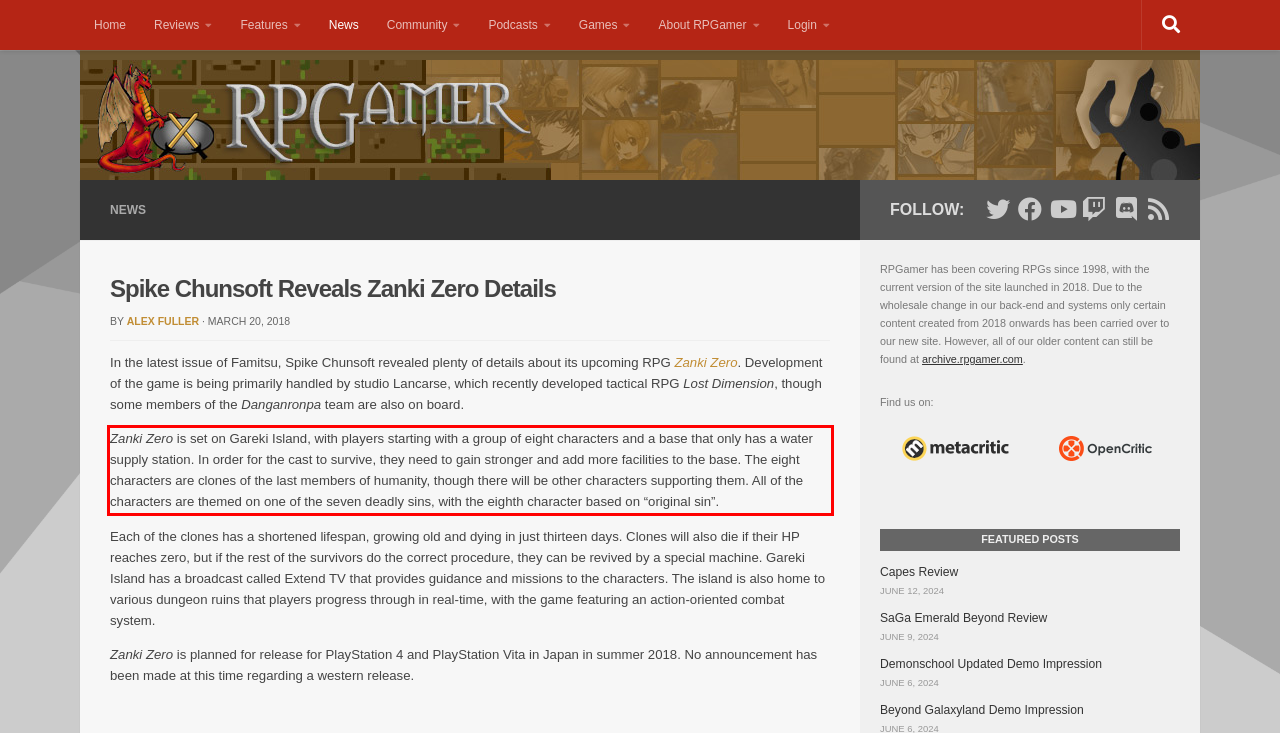Please look at the webpage screenshot and extract the text enclosed by the red bounding box.

Zanki Zero is set on Gareki Island, with players starting with a group of eight characters and a base that only has a water supply station. In order for the cast to survive, they need to gain stronger and add more facilities to the base. The eight characters are clones of the last members of humanity, though there will be other characters supporting them. All of the characters are themed on one of the seven deadly sins, with the eighth character based on “original sin”.